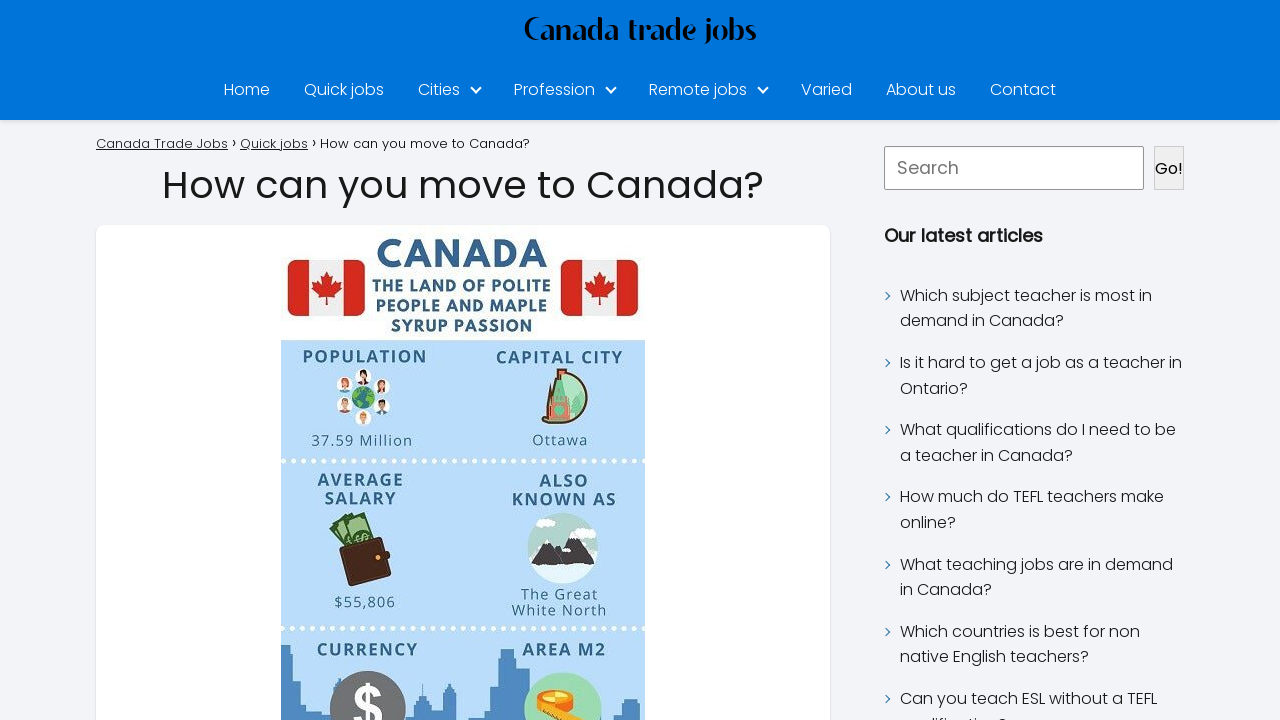Provide the bounding box coordinates for the UI element described in this sentence: "Home". The coordinates should be four float values between 0 and 1, i.e., [left, top, right, bottom].

[0.175, 0.108, 0.211, 0.14]